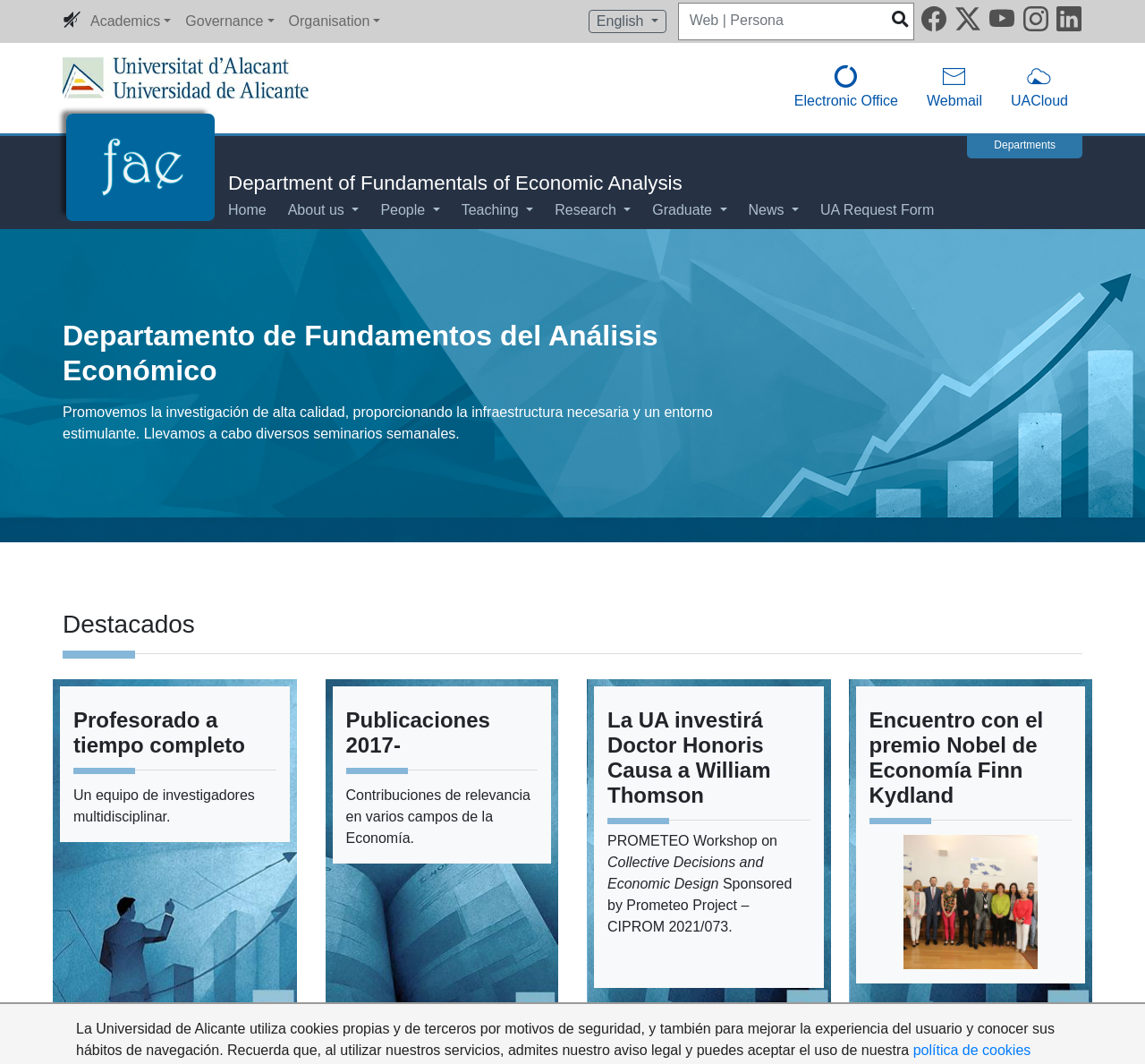Please determine the bounding box coordinates, formatted as (top-left x, top-left y, bottom-right x, bottom-right y), with all values as floating point numbers between 0 and 1. Identify the bounding box of the region described as: Profesorado a tiempo completo

[0.064, 0.665, 0.214, 0.712]